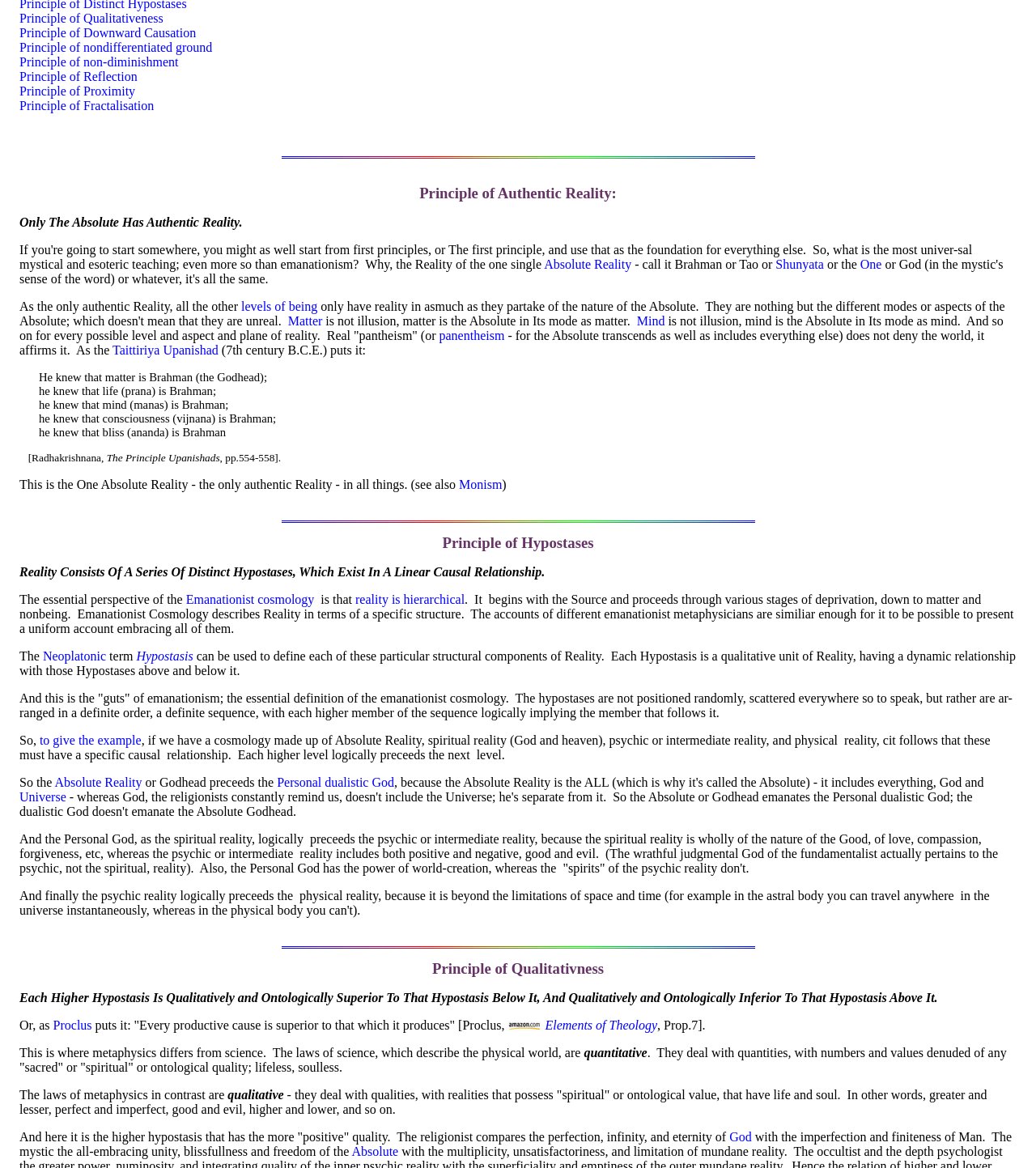Provide the bounding box coordinates of the UI element that matches the description: "Taittiriya Upanishad".

[0.109, 0.294, 0.211, 0.306]